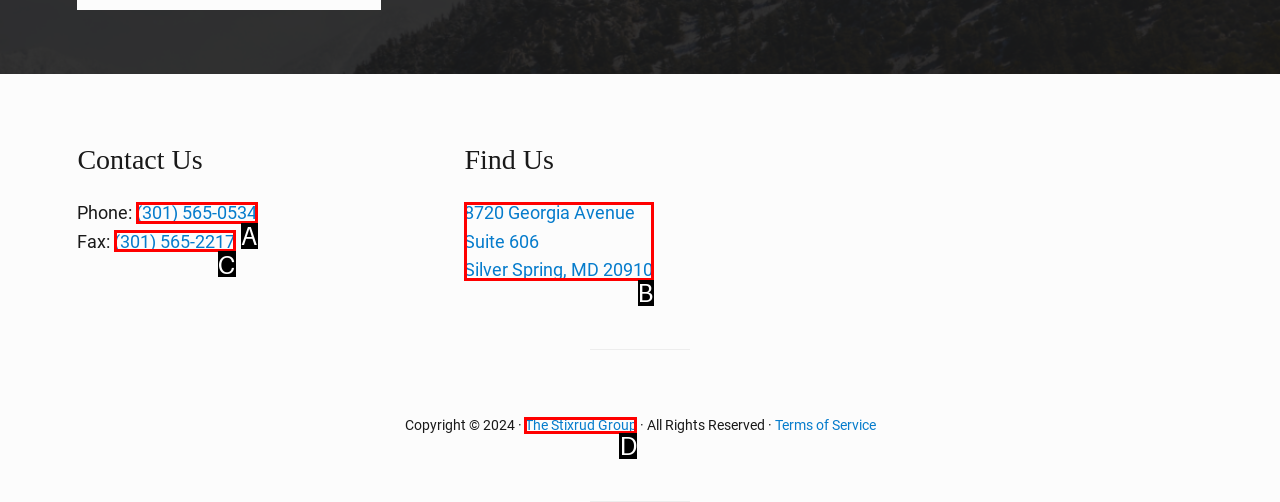Identify the HTML element that corresponds to the description: (301) 565-2217
Provide the letter of the matching option from the given choices directly.

C